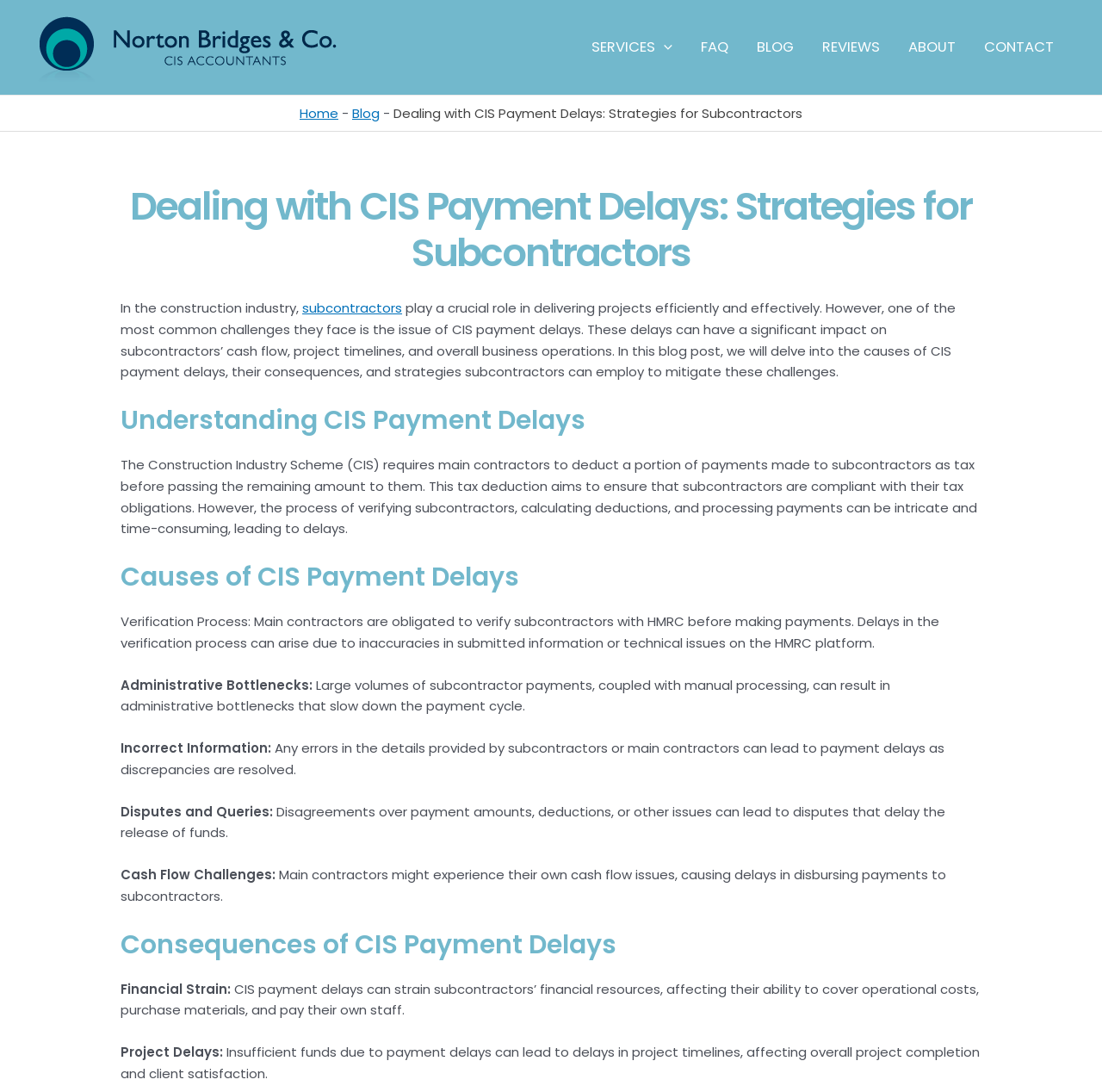Identify the bounding box of the HTML element described here: "parent_node: SERVICES aria-label="Menu Toggle"". Provide the coordinates as four float numbers between 0 and 1: [left, top, right, bottom].

[0.594, 0.016, 0.61, 0.071]